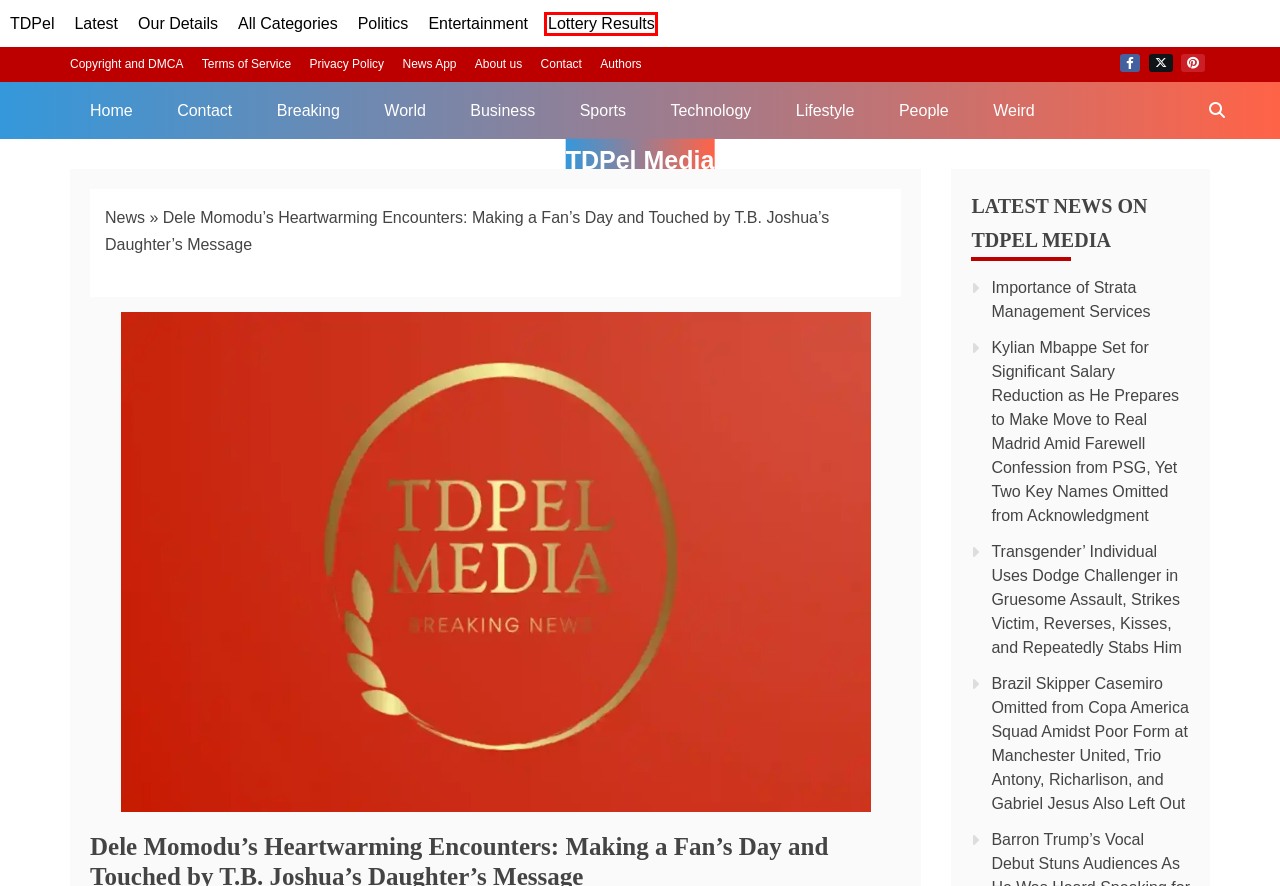Review the webpage screenshot and focus on the UI element within the red bounding box. Select the best-matching webpage description for the new webpage that follows after clicking the highlighted element. Here are the candidates:
A. Lottery News - TDPel Media
B. Breaking News - TDPel Media
C. People - TDPel Media
D. About Us - TDPel Media
E. Importance Of Strata Management Services - TDPel Media
F. Weird News - TDPel Media
G. Sports News - TDPel Media
H. Terms Of Service - TDPel Media

A